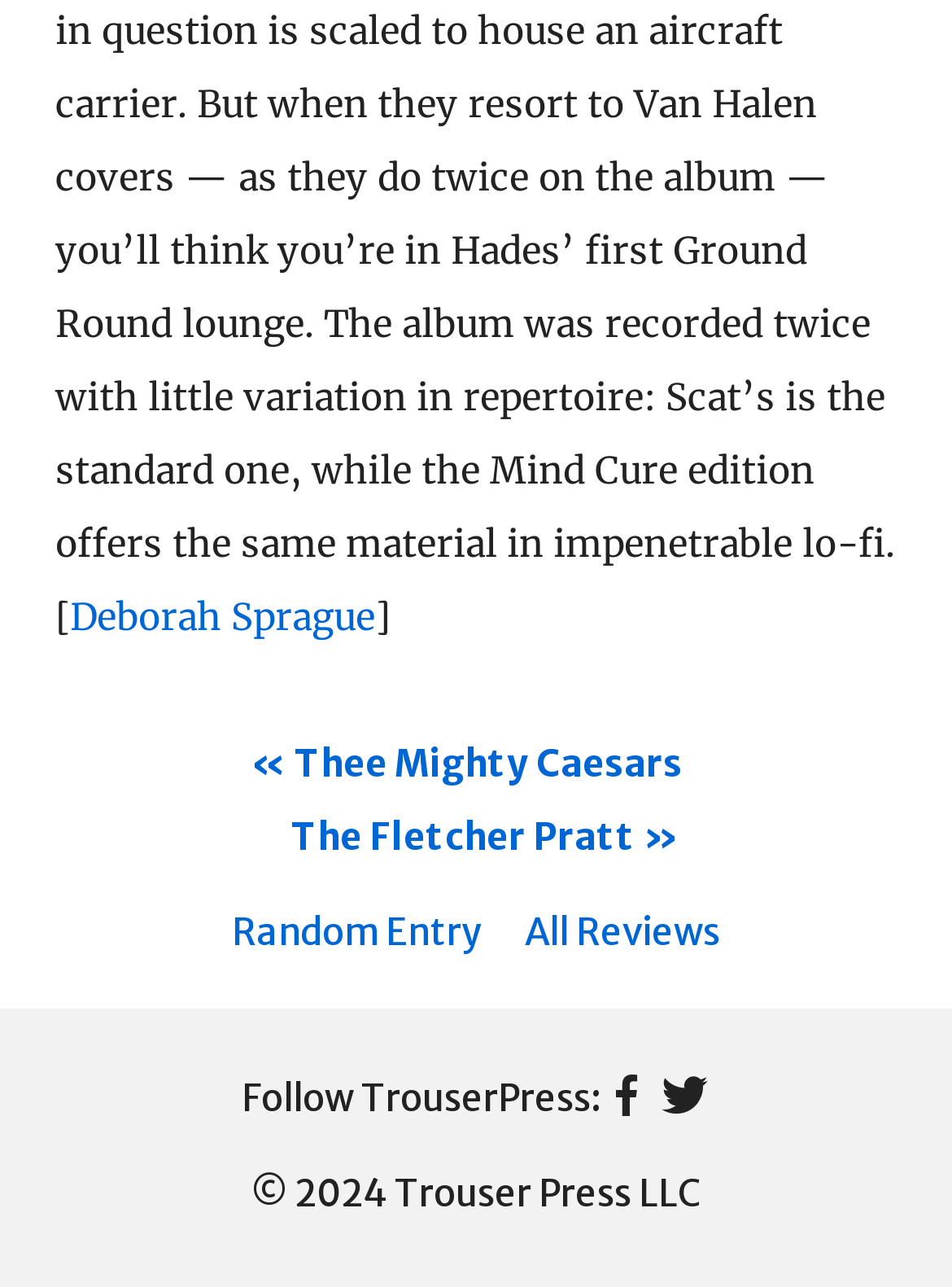Respond concisely with one word or phrase to the following query:
What is the year of copyright mentioned at the bottom?

2024